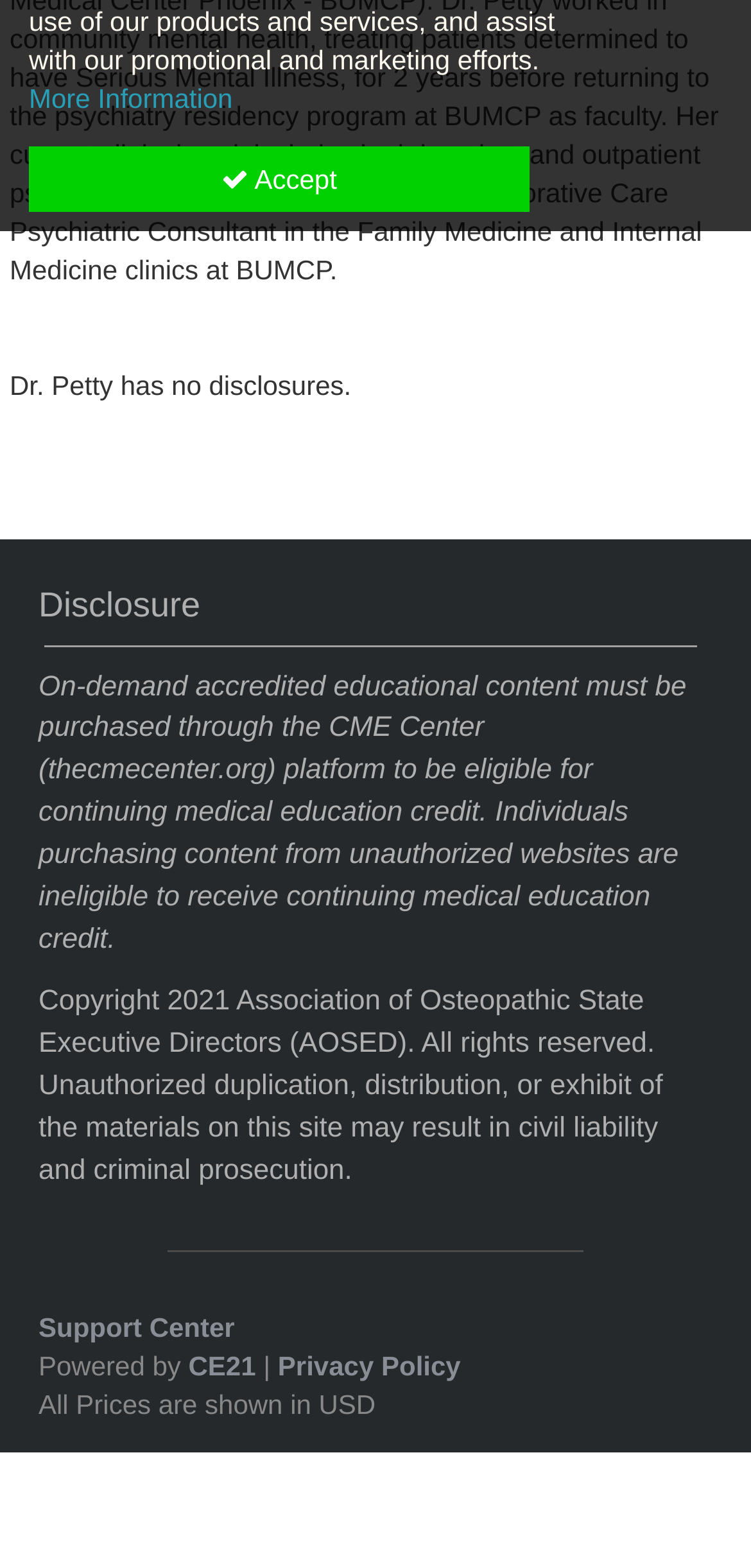Look at the image and write a detailed answer to the question: 
What is the name of the organization?

The name of the organization can be found in the StaticText element with the text 'Copyright 2021 Association of Osteopathic State Executive Directors (AOSED). All rights reserved. Unauthorized duplication, distribution, or exhibit of the materials on this site may result in civil liability and criminal prosecution.'